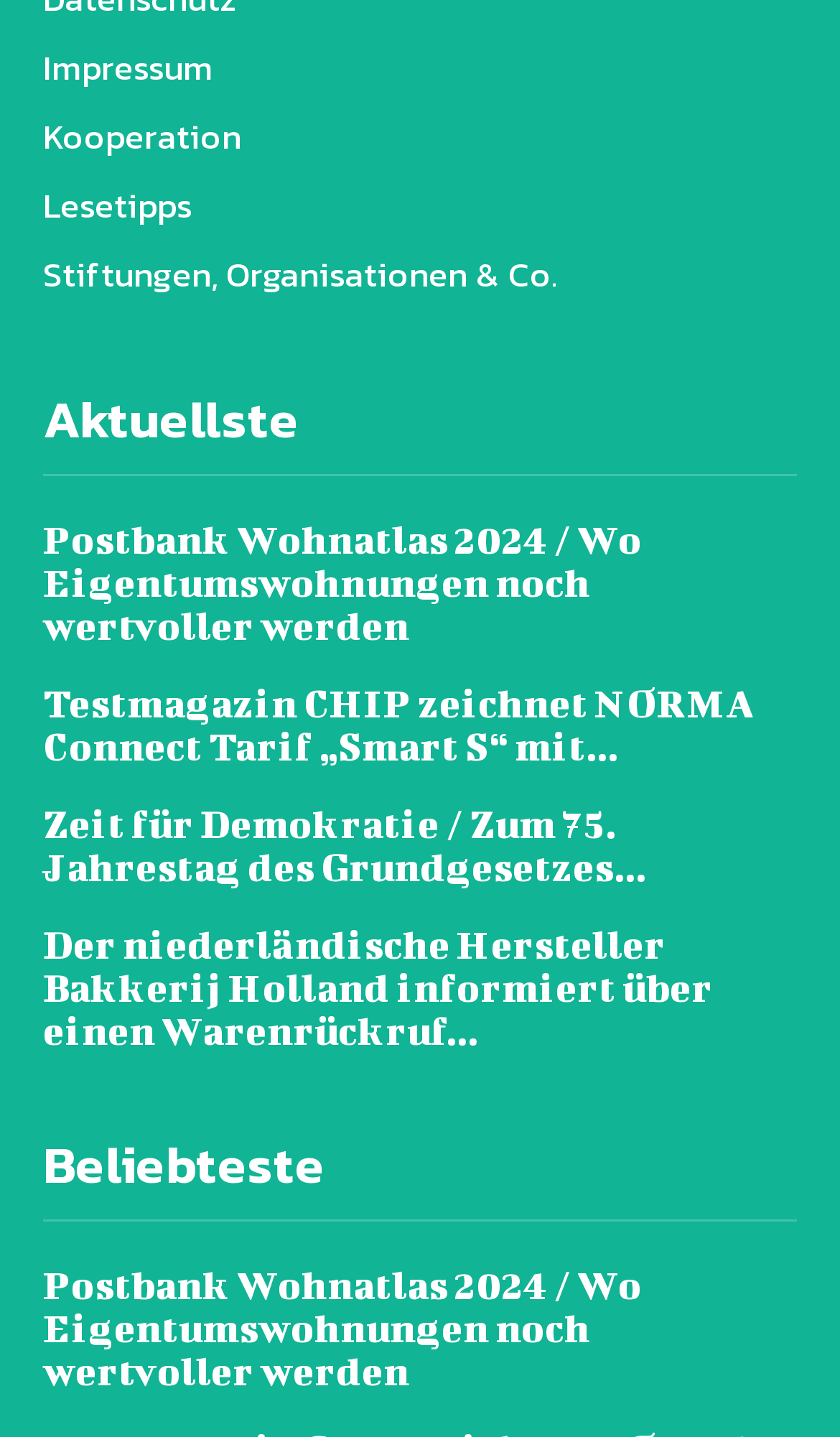How many headings are on the webpage?
Using the information from the image, give a concise answer in one word or a short phrase.

6